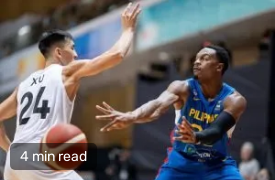What is written on the chest of the Philippine player? Refer to the image and provide a one-word or short phrase answer.

PHILIPPINES